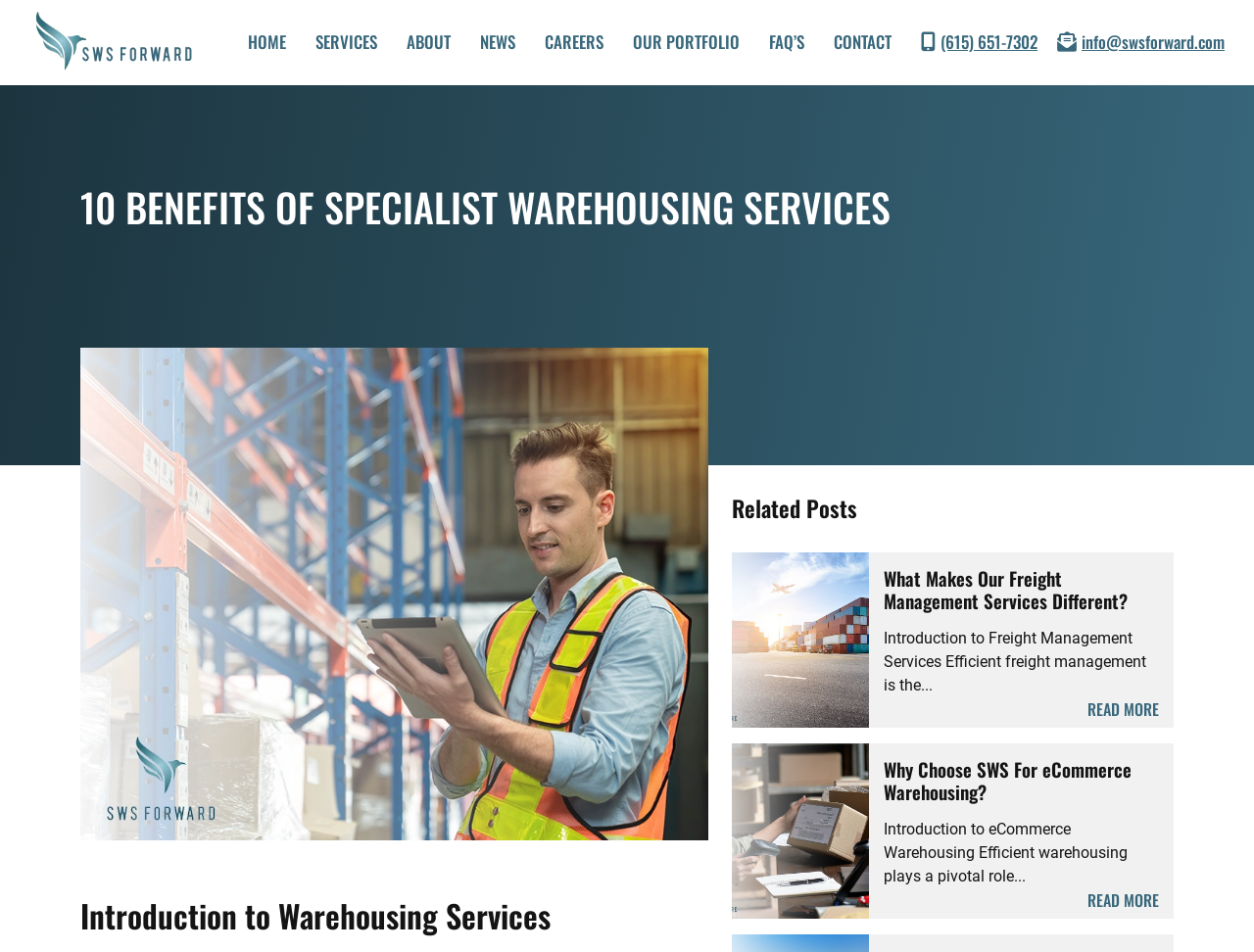What is the email address on the webpage?
Using the image, provide a detailed and thorough answer to the question.

I found the email address on the top right corner of the webpage, which is info@swsforward.com.